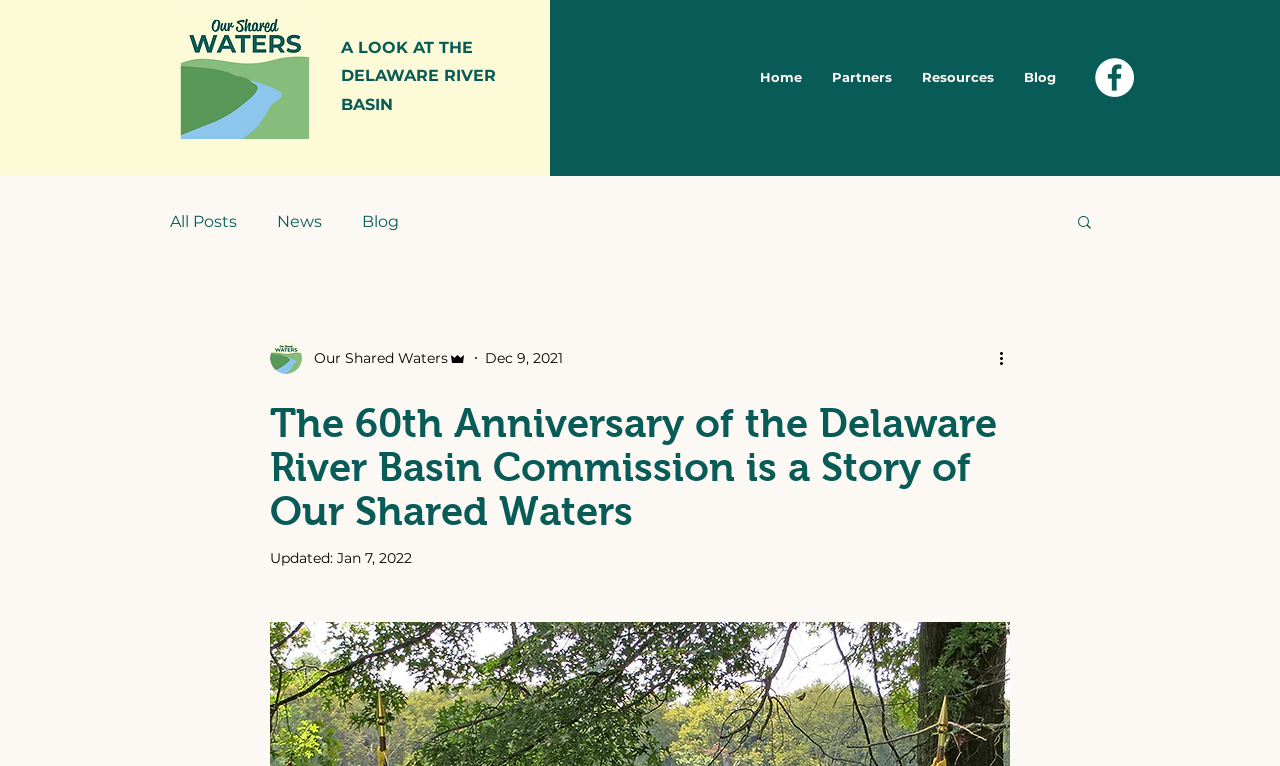Locate the bounding box coordinates of the area to click to fulfill this instruction: "Read the latest news". The bounding box should be presented as four float numbers between 0 and 1, in the order [left, top, right, bottom].

[0.216, 0.276, 0.252, 0.301]